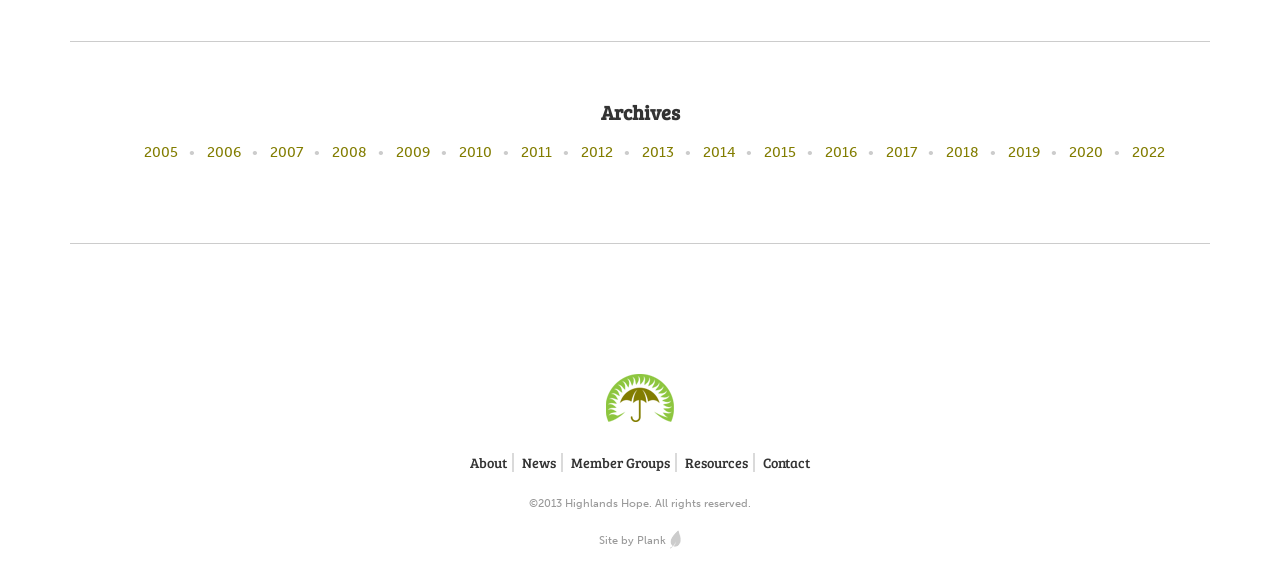Determine the bounding box coordinates for the UI element with the following description: "Member Groups". The coordinates should be four float numbers between 0 and 1, represented as [left, top, right, bottom].

[0.442, 0.794, 0.527, 0.846]